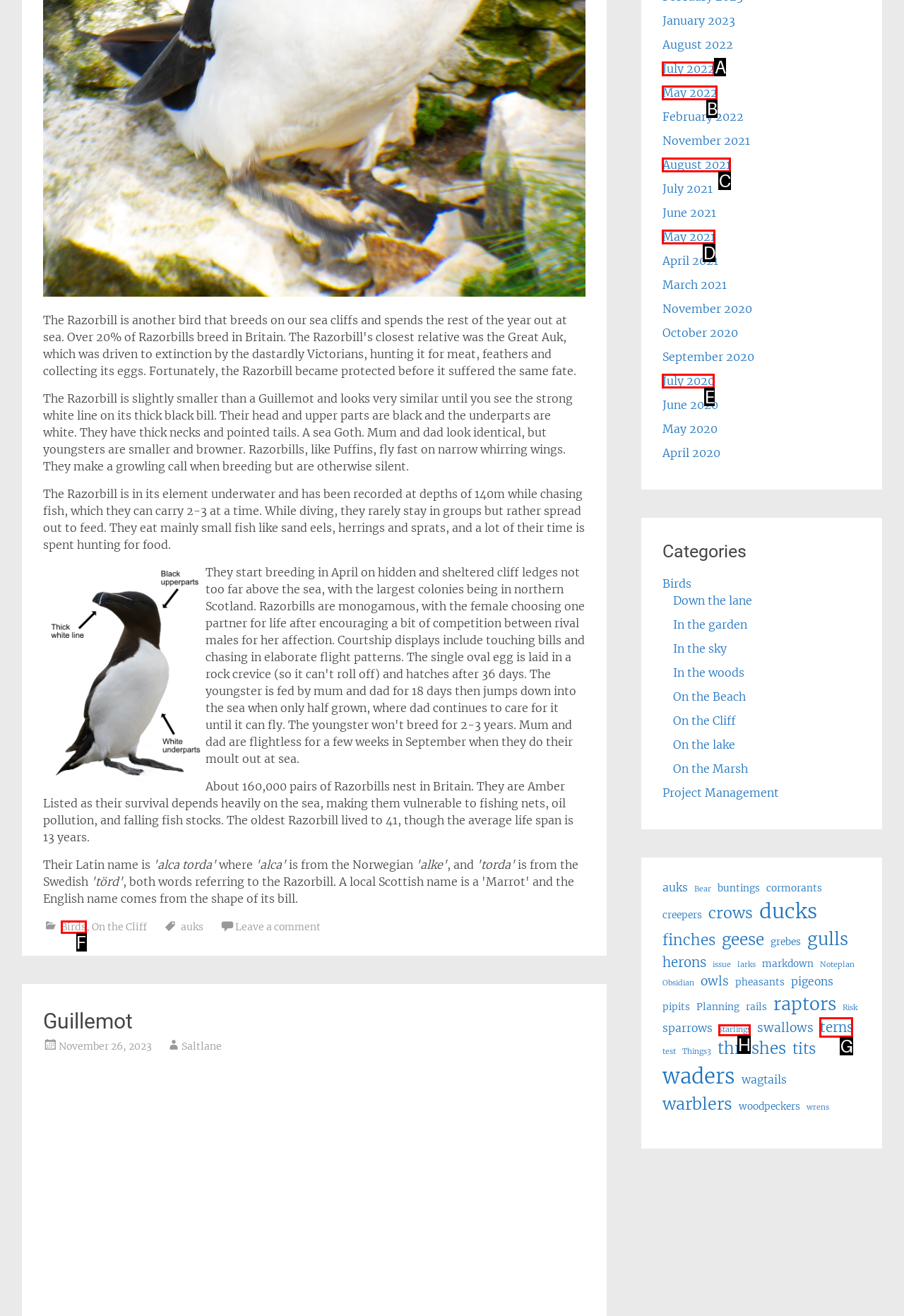Find the HTML element that matches the description: starlings. Answer using the letter of the best match from the available choices.

H